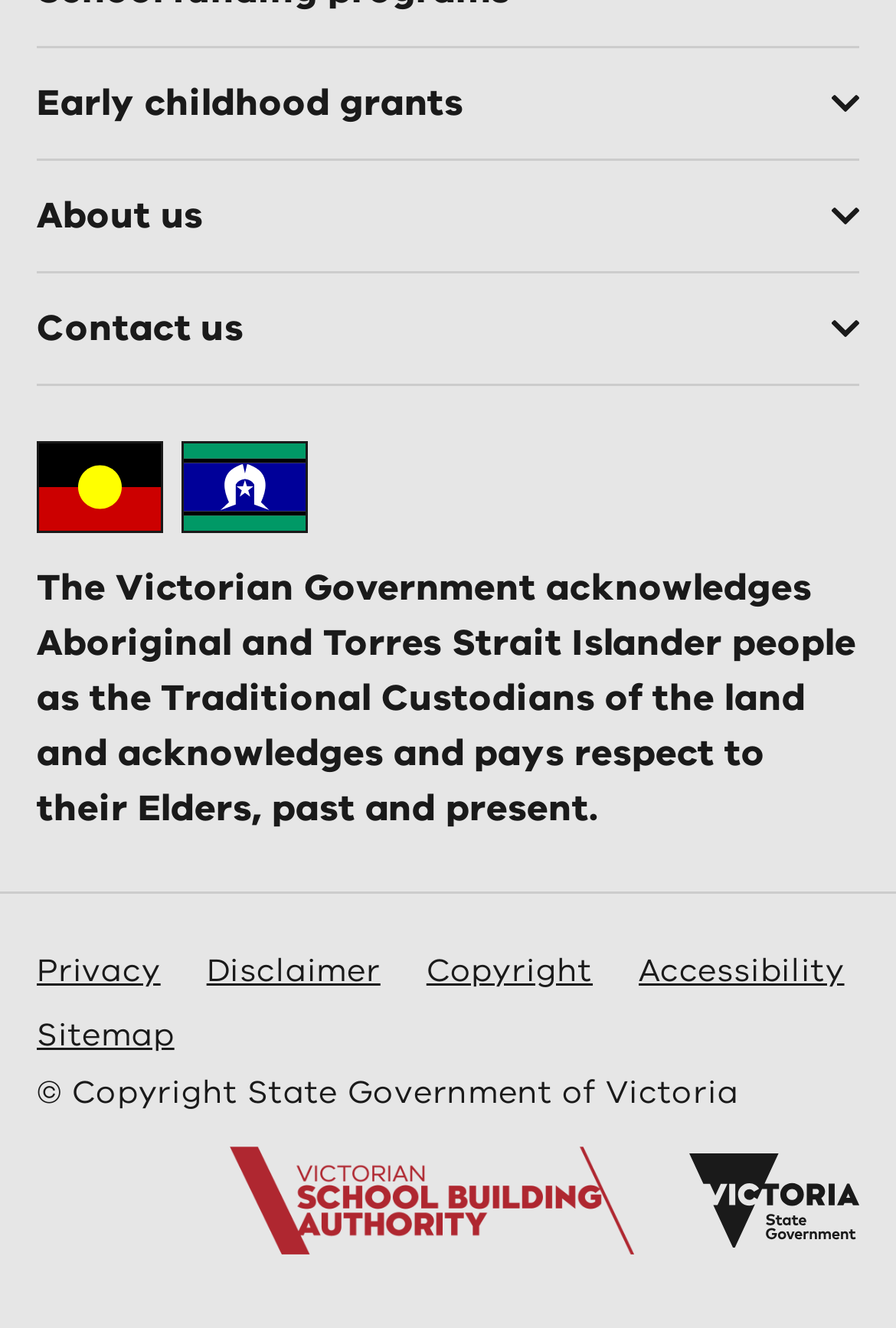Give a one-word or short-phrase answer to the following question: 
What is the relationship between the Victorian Government and Aboriginal and Torres Strait Islander people?

Respect and acknowledgement